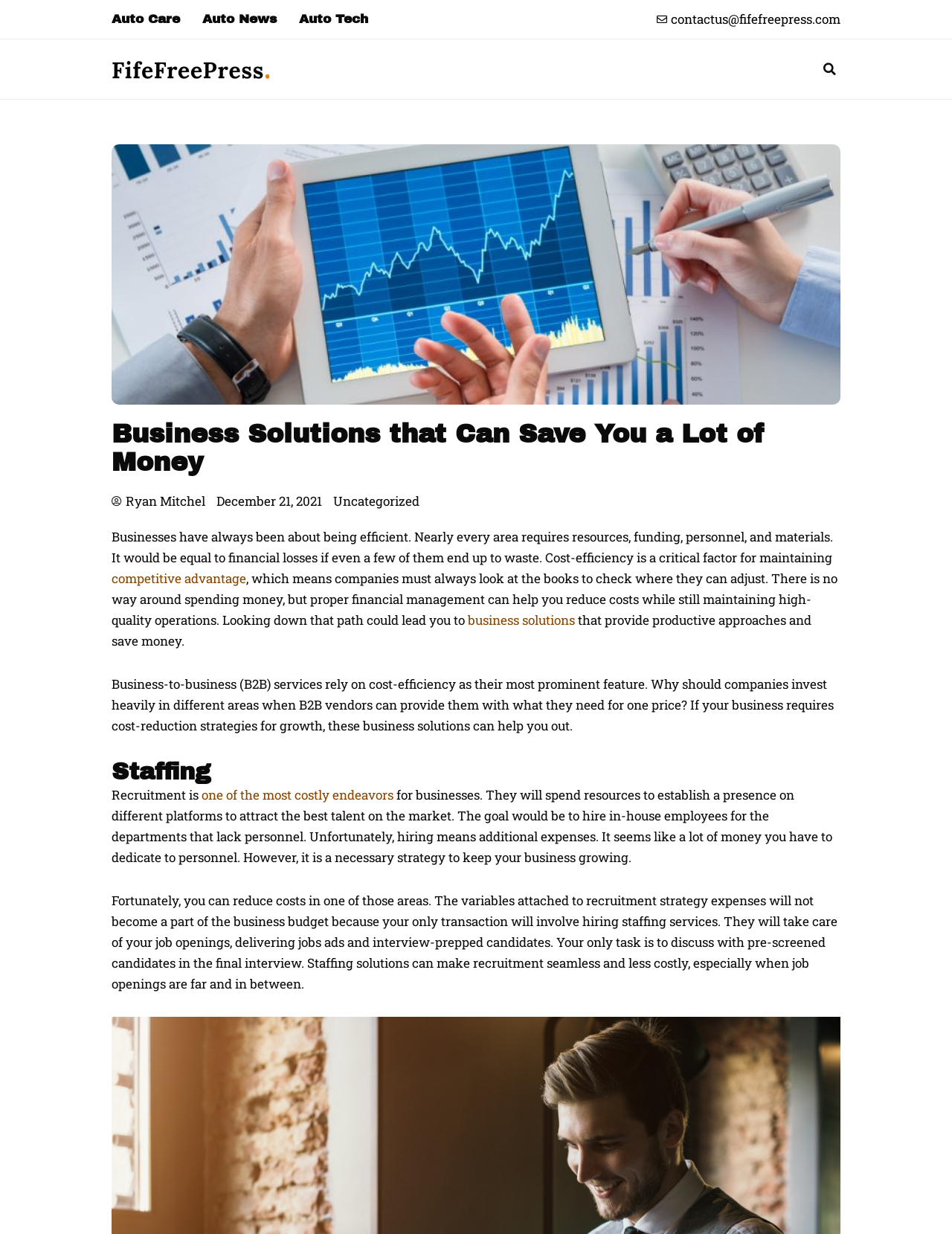What is the benefit of using B2B services?
Please provide a single word or phrase as the answer based on the screenshot.

Cost-efficiency